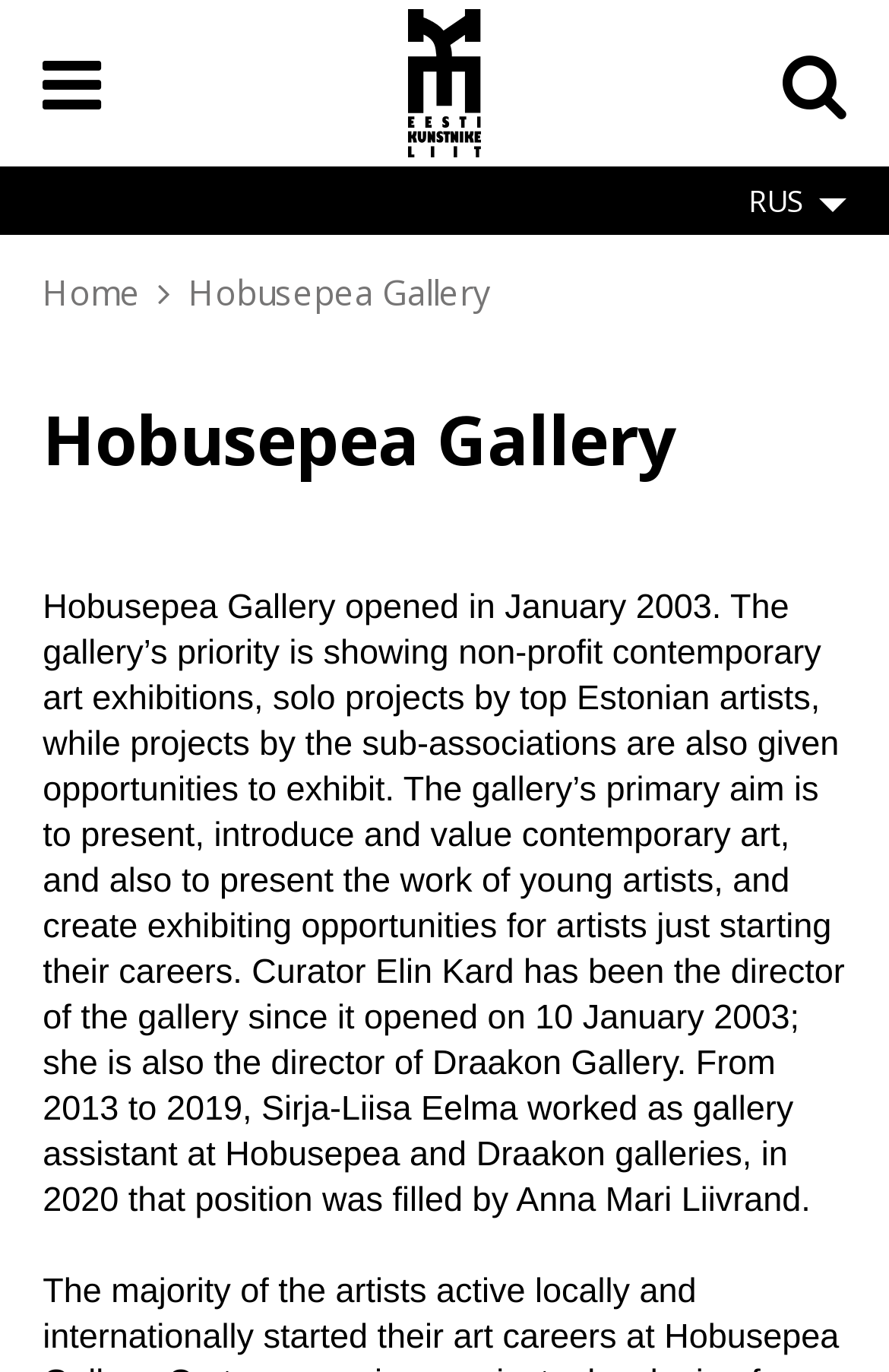Identify the bounding box for the UI element that is described as follows: "RUS".

[0.842, 0.132, 0.952, 0.161]